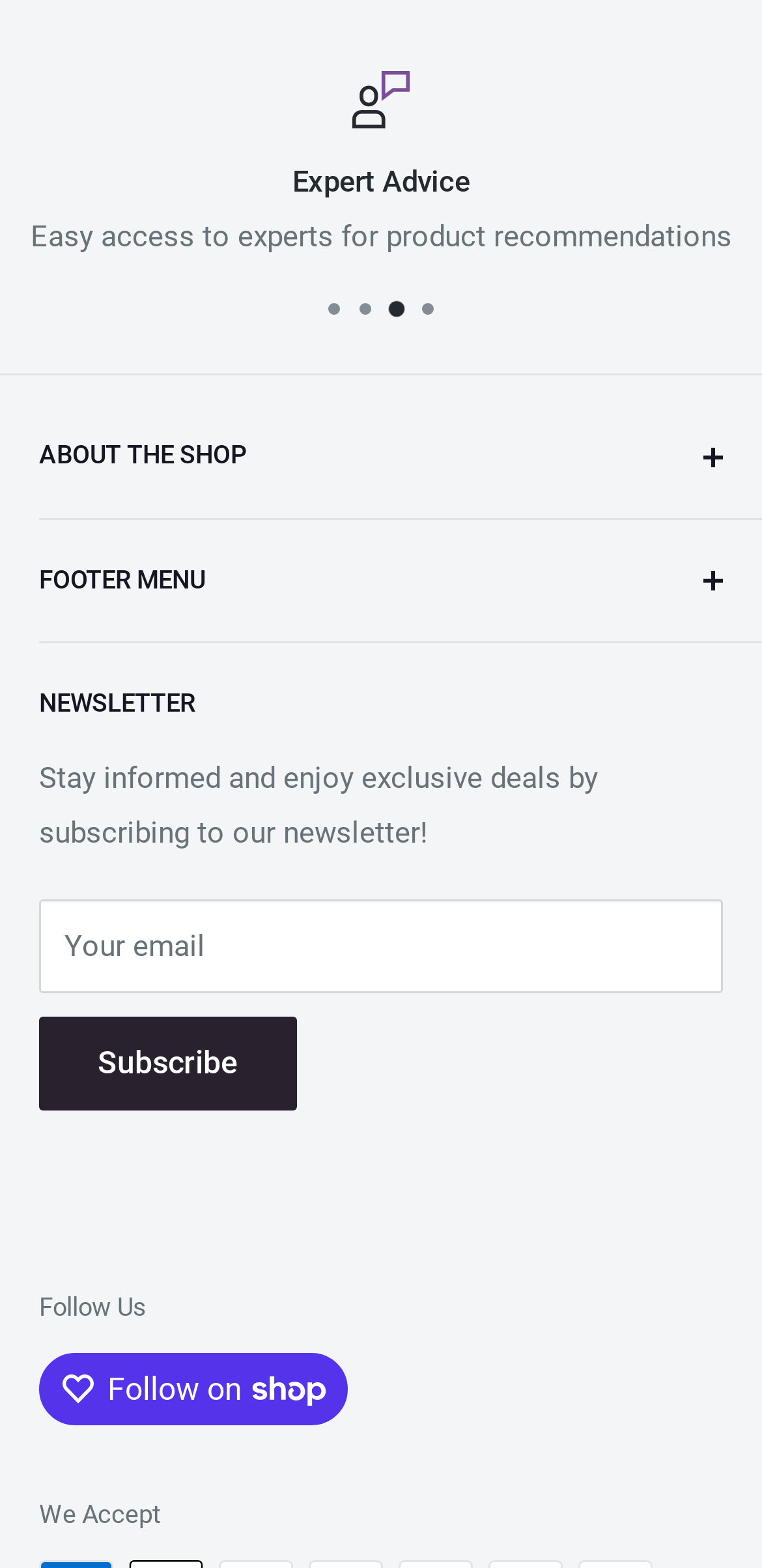Provide the bounding box coordinates for the area that should be clicked to complete the instruction: "Subscribe to the newsletter".

[0.051, 0.649, 0.39, 0.709]